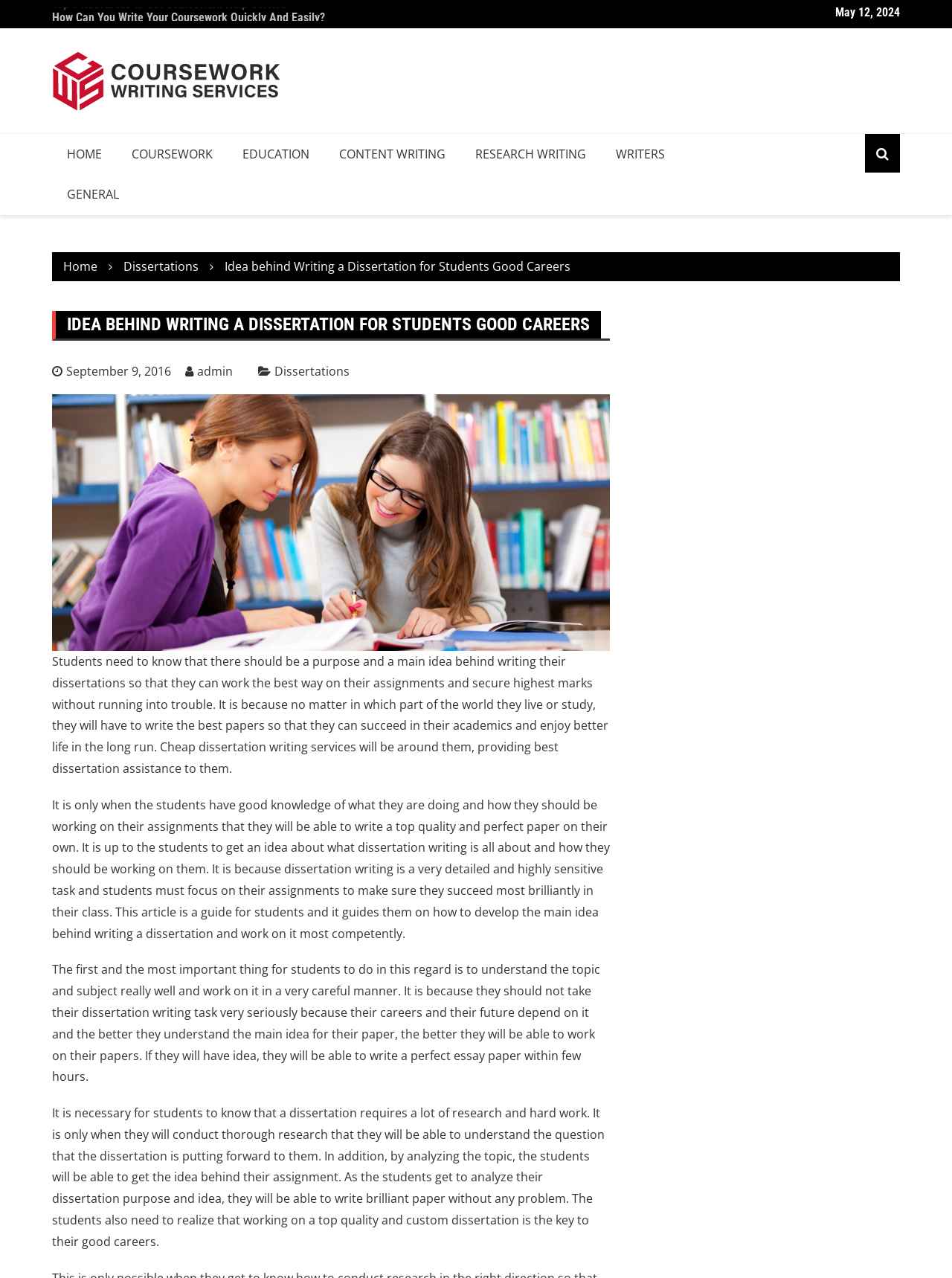Provide the bounding box coordinates of the area you need to click to execute the following instruction: "Click on the 'How Can You Write Your Coursework Quickly And Easily?' link".

[0.055, 0.005, 0.341, 0.016]